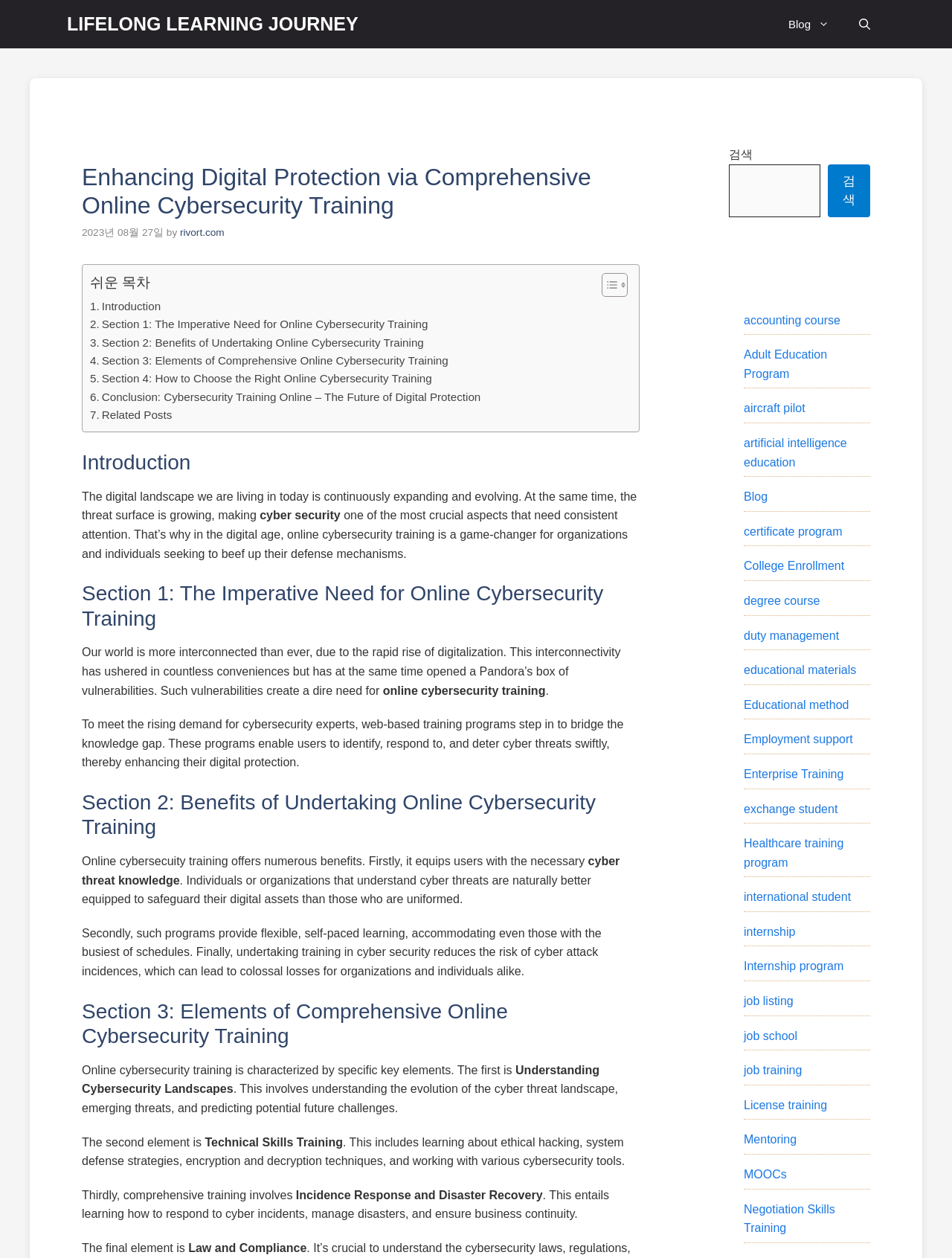Present a detailed account of what is displayed on the webpage.

This webpage is about enhancing digital protection through comprehensive online cybersecurity training. At the top, there is a navigation bar with links to "LIFELONG LEARNING JOURNEY", "Blog", and a search button. Below the navigation bar, there is a header section with a title "Enhancing Digital Protection via Comprehensive Online Cybersecurity Training" and a timestamp "2023년 08월 27일". 

To the right of the header section, there is a table of contents with links to different sections of the article, including "Introduction", "Section 1: The Imperative Need for Online Cybersecurity Training", "Section 2: Benefits of Undertaking Online Cybersecurity Training", and so on. 

The main content of the webpage is divided into several sections, each with a heading and a block of text. The sections discuss the importance of online cybersecurity training, its benefits, and its key elements. The text is interspersed with links to related posts and other articles.

On the right side of the webpage, there is a complementary section with a list of links to various courses and training programs, including accounting, adult education, aircraft pilot training, and more.